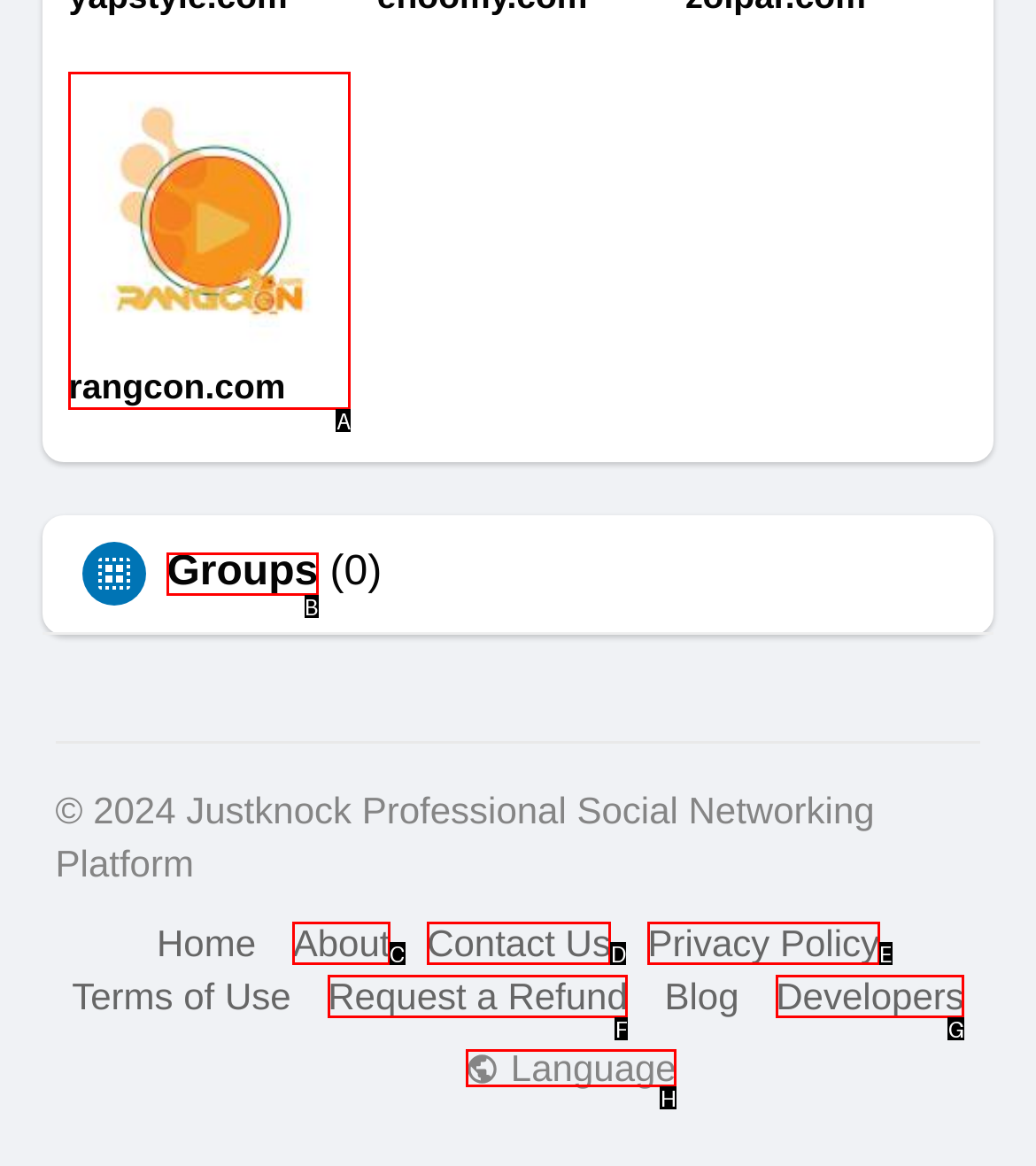Which UI element corresponds to this description: rangcon.com
Reply with the letter of the correct option.

A